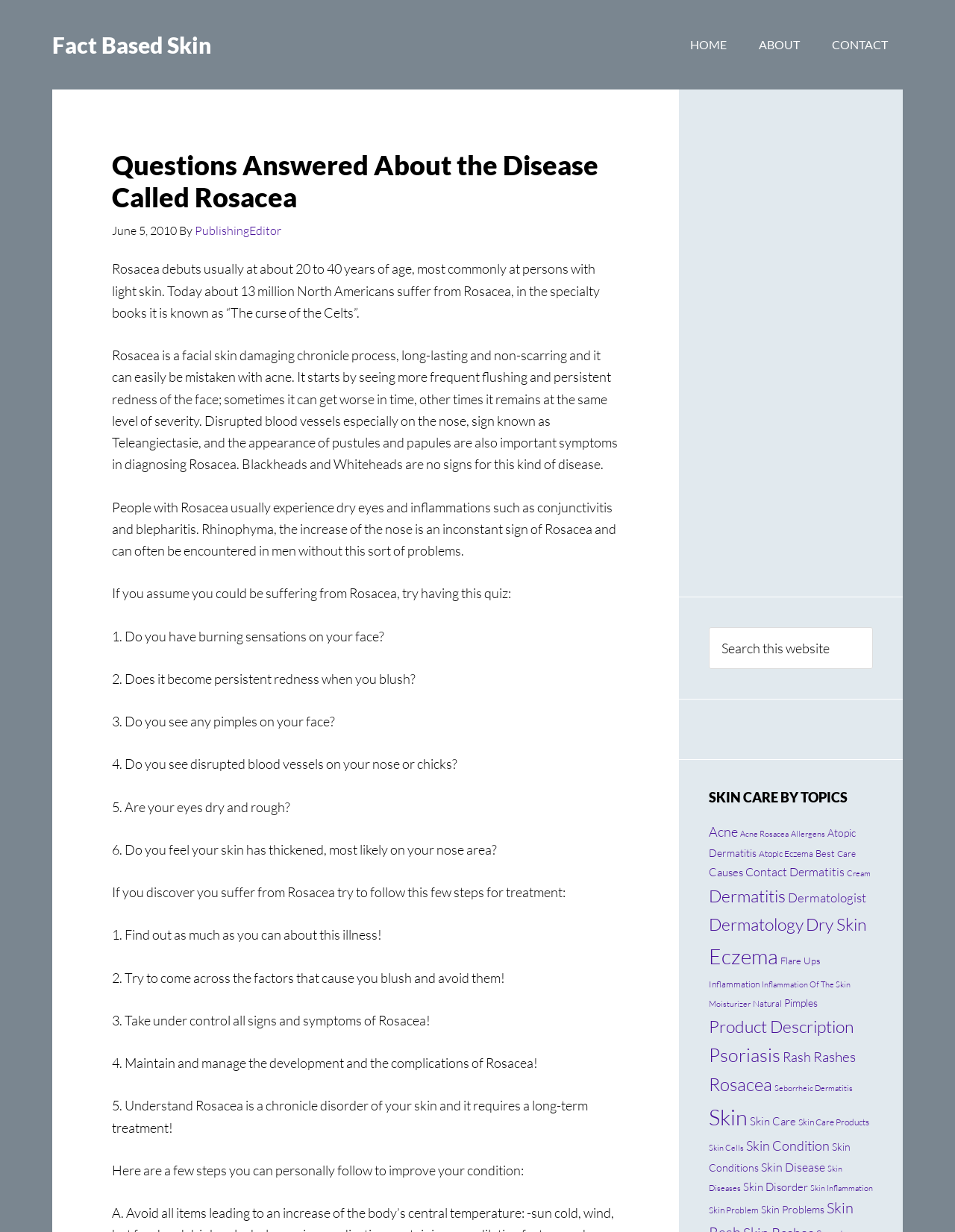Extract the primary headline from the webpage and present its text.

Questions Answered About the Disease Called Rosacea